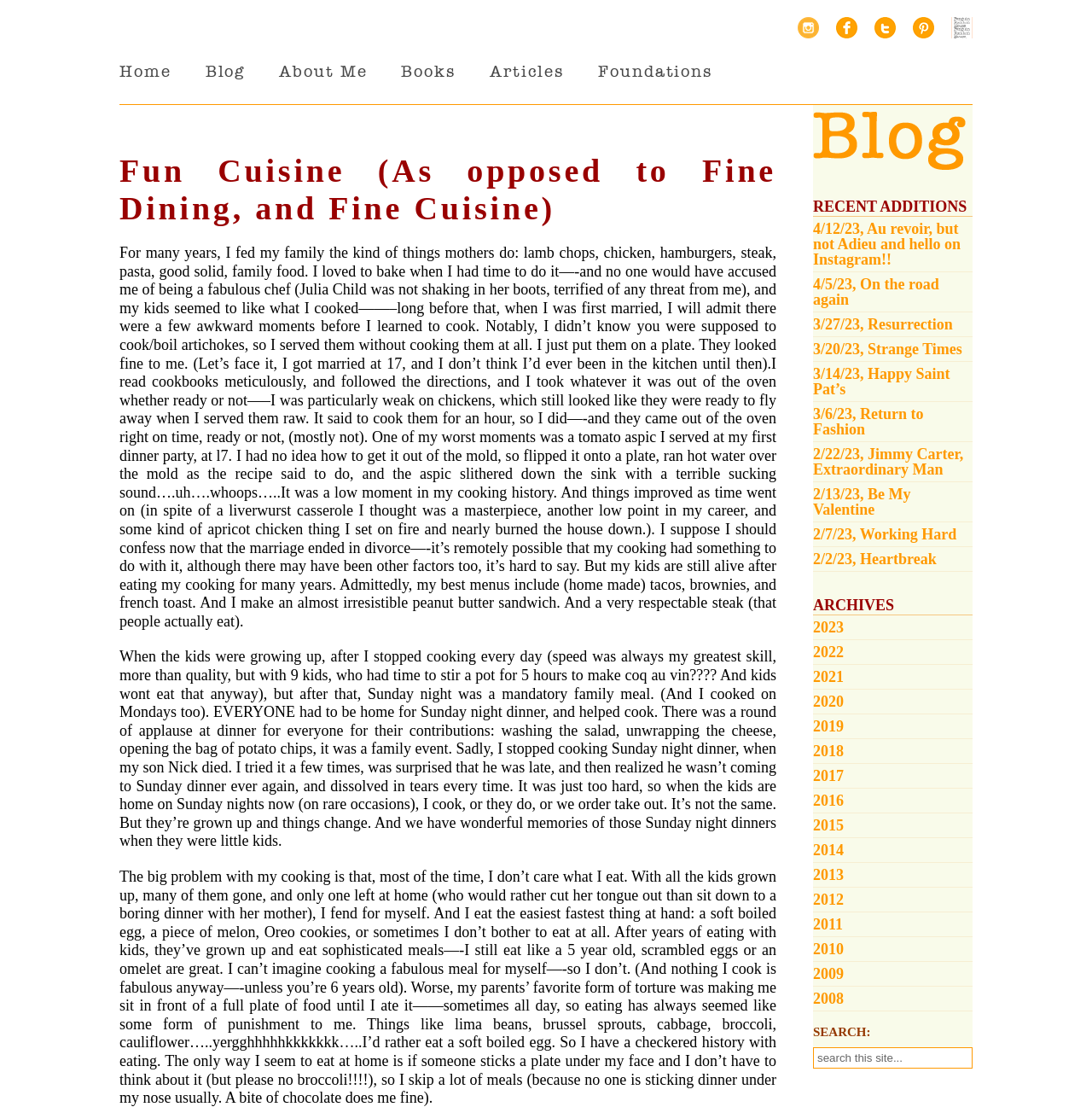Locate the bounding box coordinates of the clickable region to complete the following instruction: "Click on the 'Home' link."

[0.109, 0.056, 0.157, 0.073]